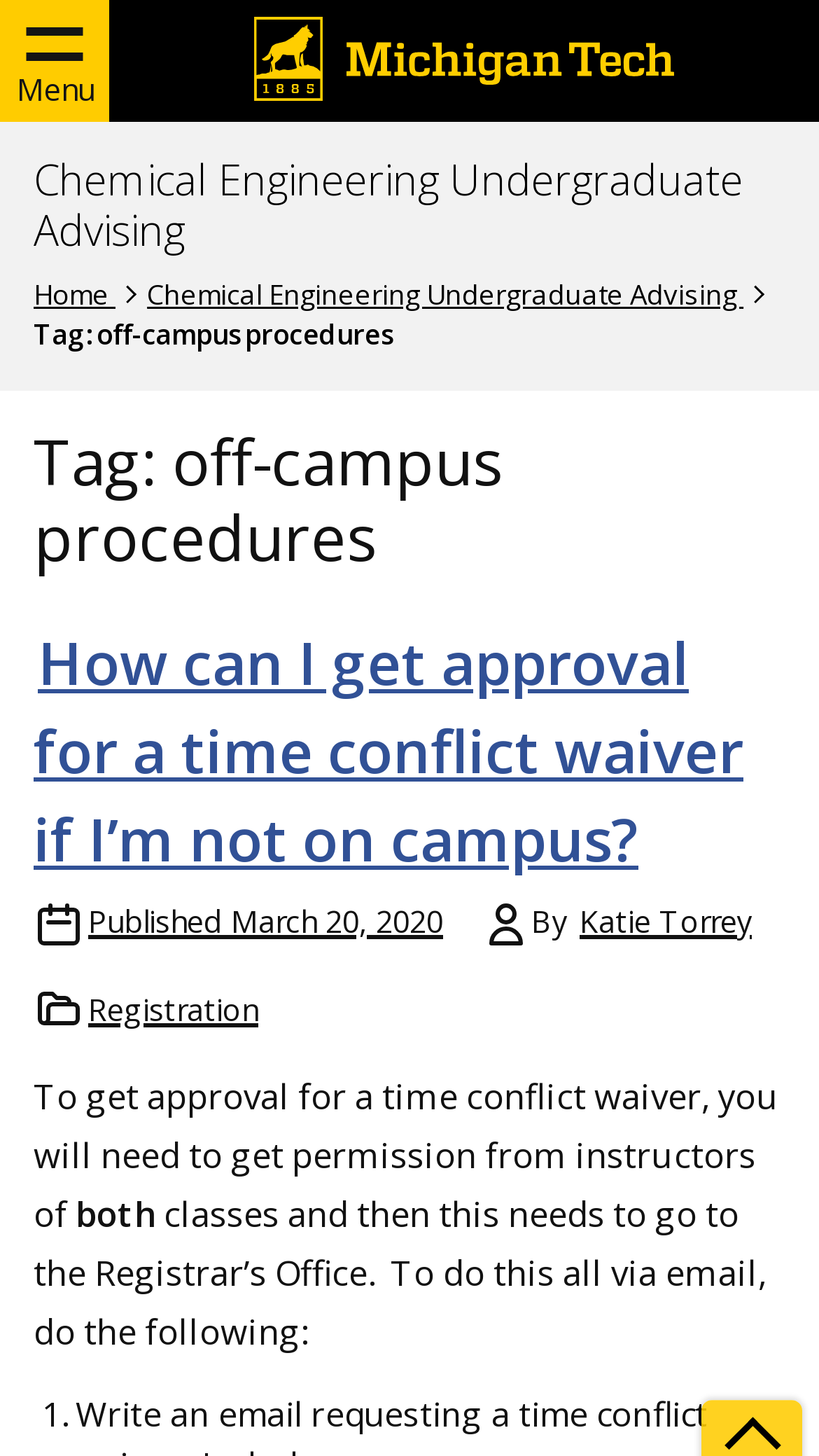Determine the bounding box coordinates of the clickable area required to perform the following instruction: "Click the 'Menu' button". The coordinates should be represented as four float numbers between 0 and 1: [left, top, right, bottom].

[0.0, 0.0, 0.133, 0.084]